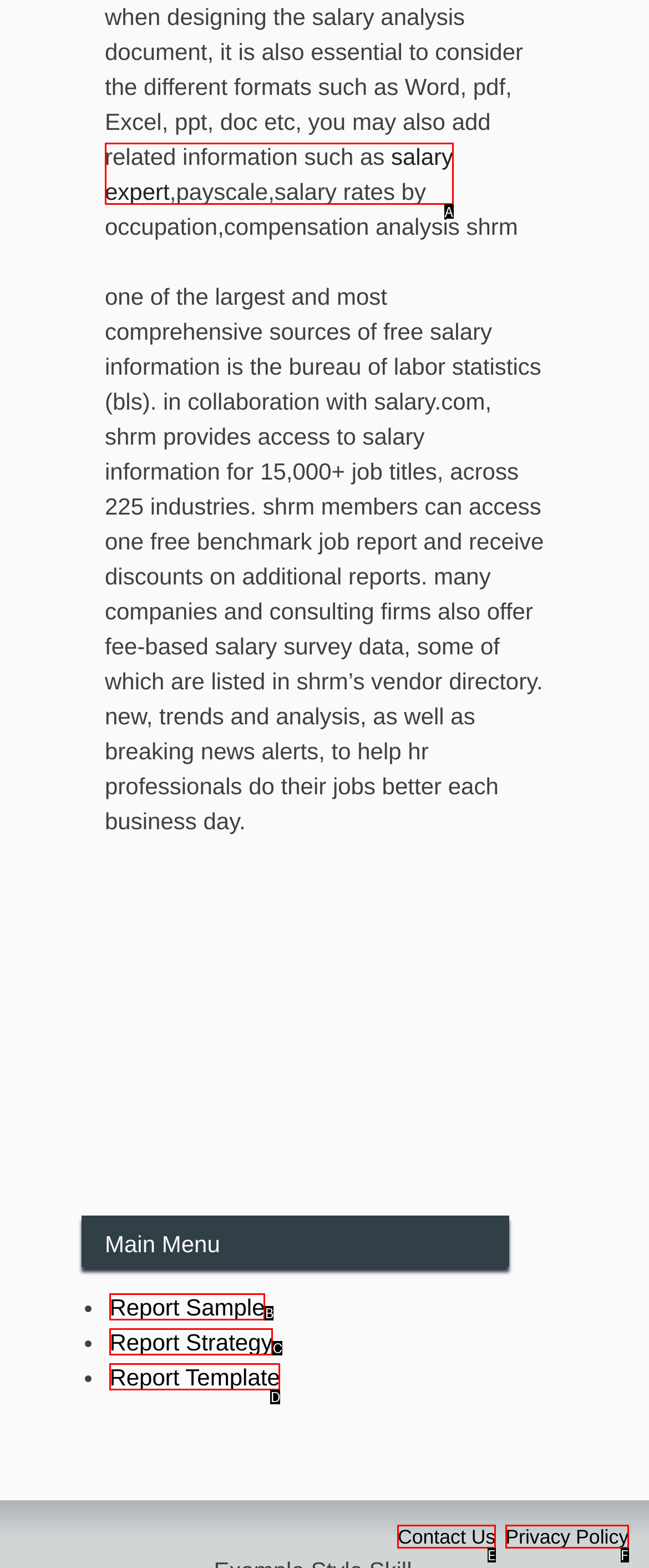Point out the option that best suits the description: Contact us
Indicate your answer with the letter of the selected choice.

E